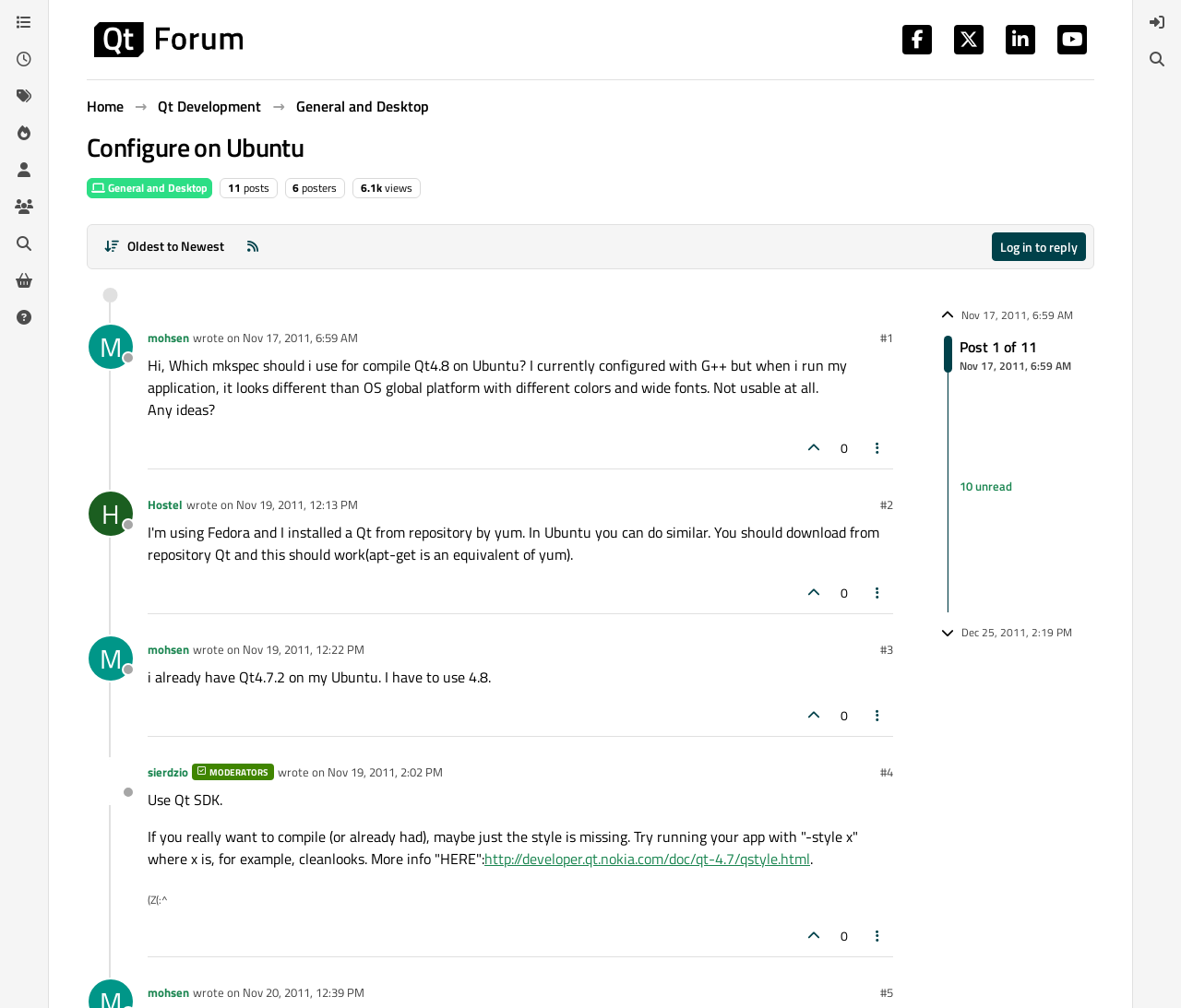Identify the bounding box coordinates of the element that should be clicked to fulfill this task: "Click on the 'Search' link". The coordinates should be provided as four float numbers between 0 and 1, i.e., [left, top, right, bottom].

[0.006, 0.227, 0.034, 0.256]